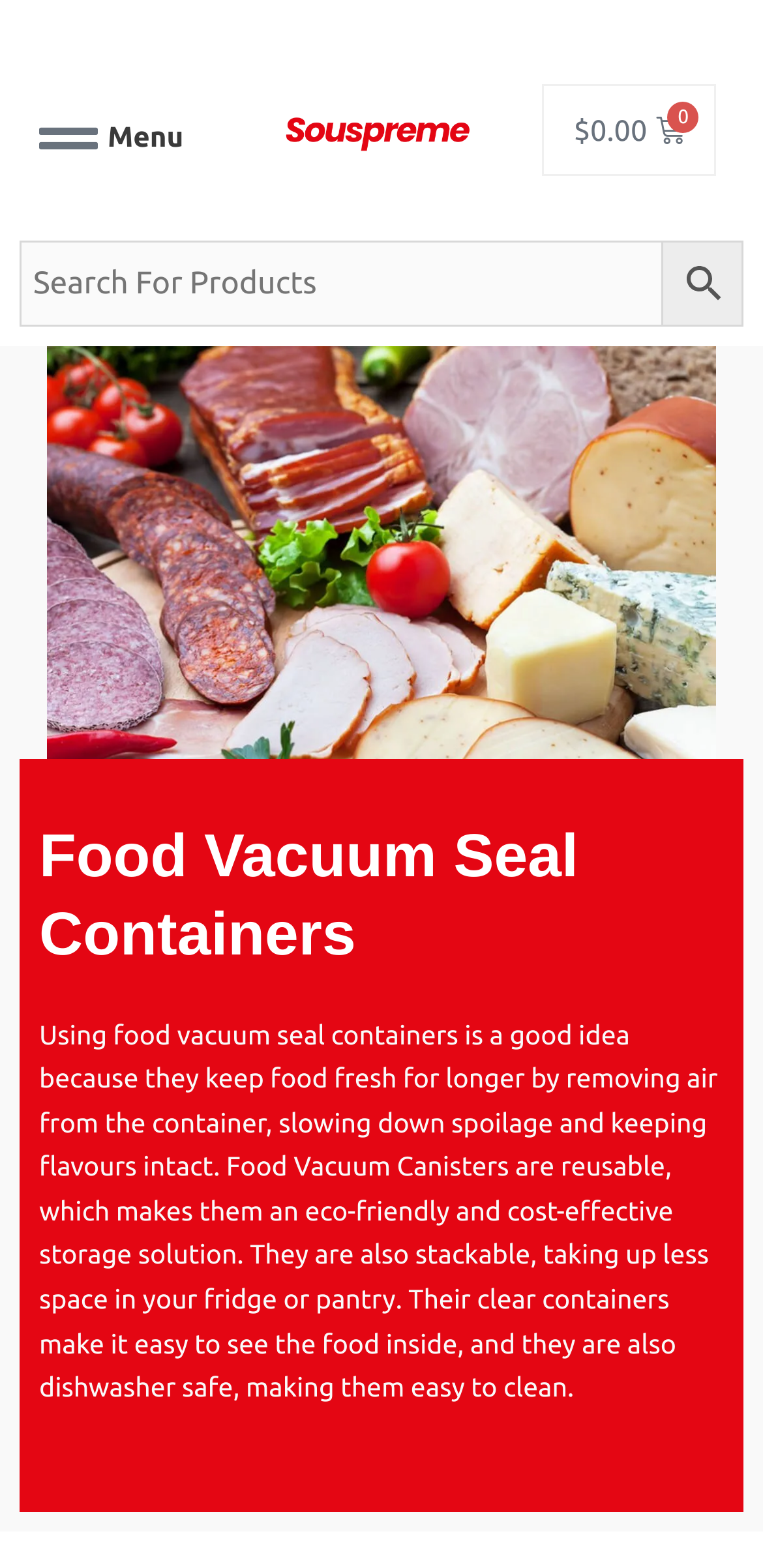Give a comprehensive overview of the webpage, including key elements.

The webpage is about food vacuum seal containers, specifically highlighting their benefits and features. At the top left, there is a small link, followed by a heading "Menu" with a link underneath. To the right of the menu, there is a logo of "Souspreme" with an image. 

On the top right, there is a link showing a basket with a price of $0.00. Below the top section, there is a search bar that spans almost the entire width of the page, with a search box labeled "Search For Products" and a small image on the right. 

The main content of the page is a heading "Food Vacuum Seal Containers" followed by a paragraph of text that explains the advantages of using food vacuum seal containers, including keeping food fresh, being eco-friendly, cost-effective, and easy to clean. The text is positioned in the middle of the page, with a significant amount of space above and below it.